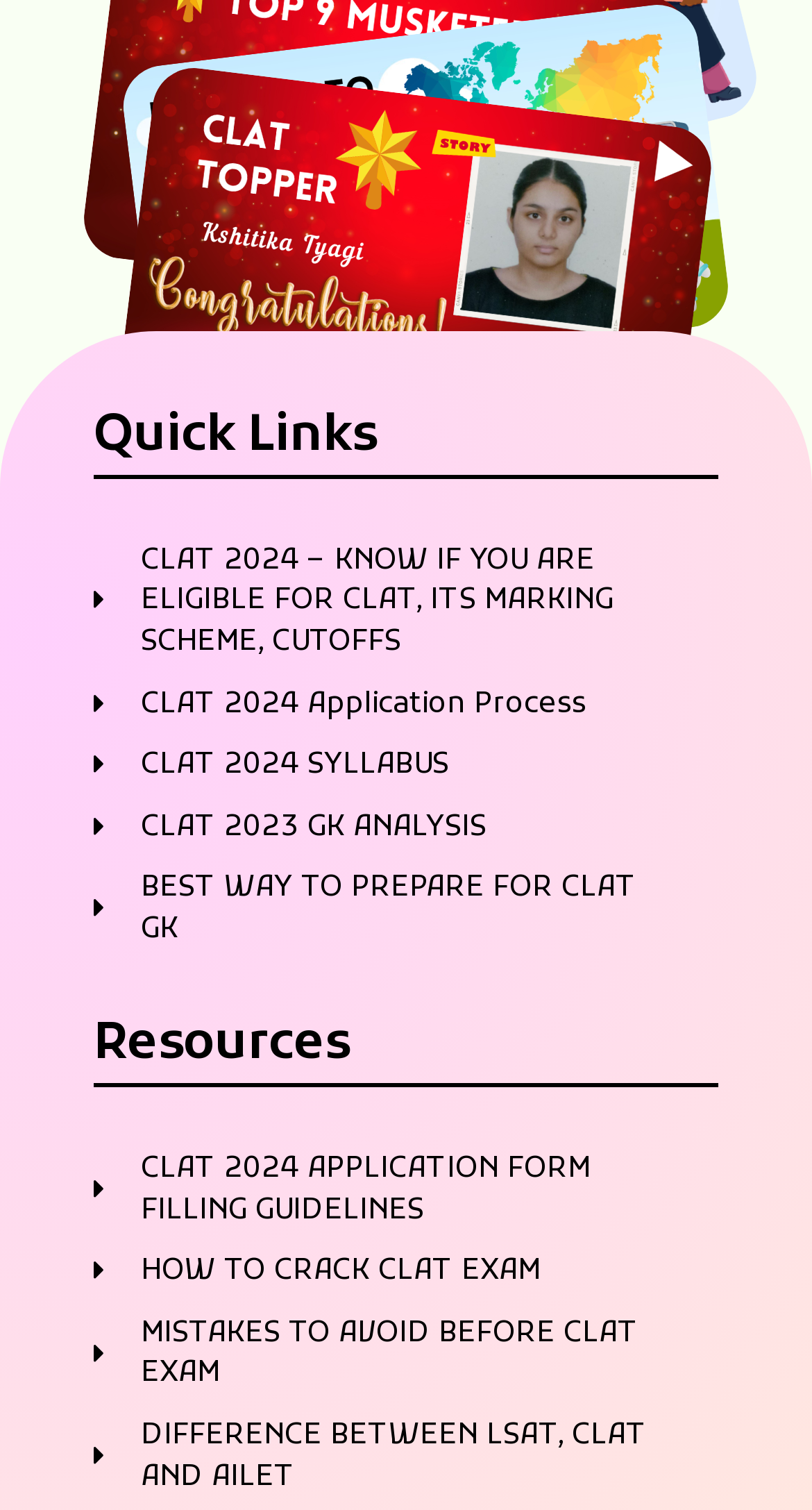Please identify the bounding box coordinates of the element that needs to be clicked to execute the following command: "Click on Quick Links". Provide the bounding box using four float numbers between 0 and 1, formatted as [left, top, right, bottom].

[0.115, 0.268, 0.885, 0.314]